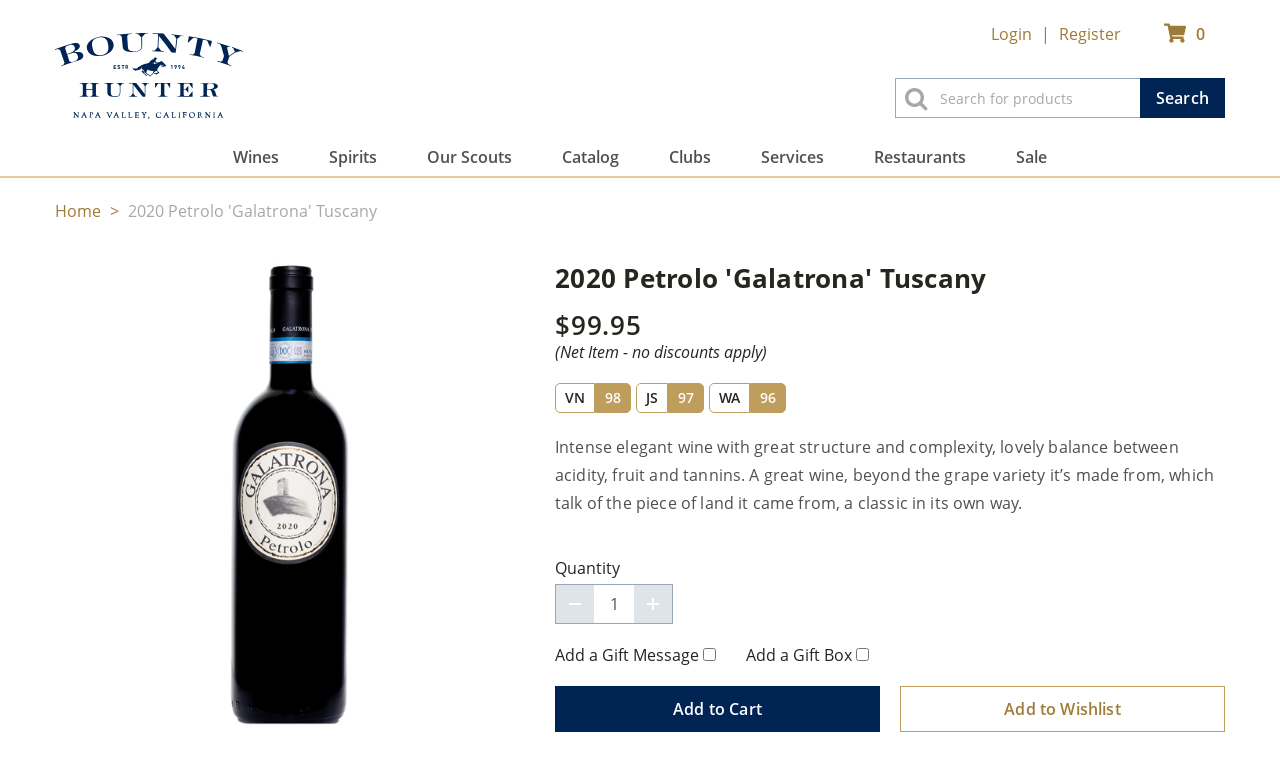What is the minimum quantity that can be added to the cart?
Refer to the image and provide a one-word or short phrase answer.

1